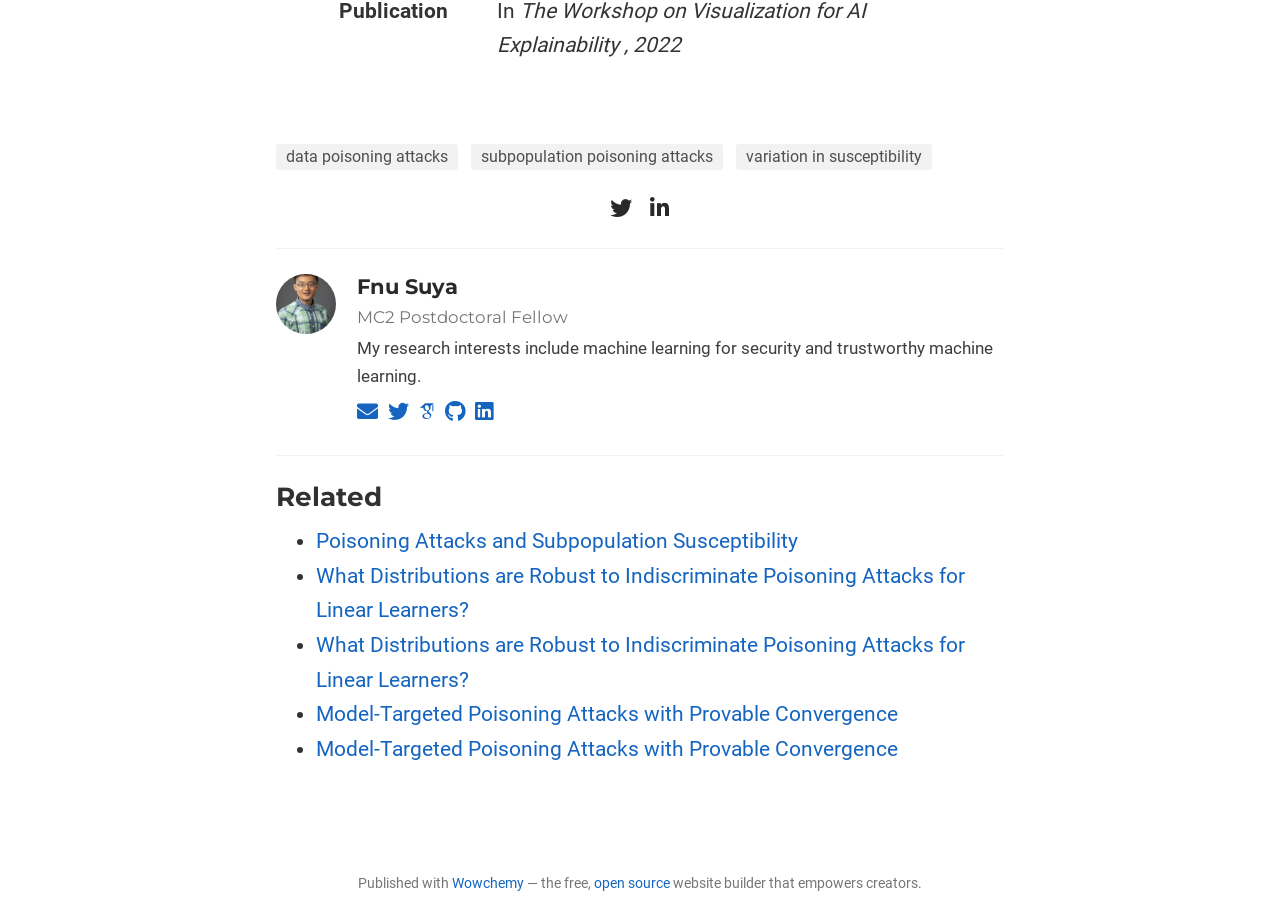Reply to the question with a single word or phrase:
How many related links are listed?

4